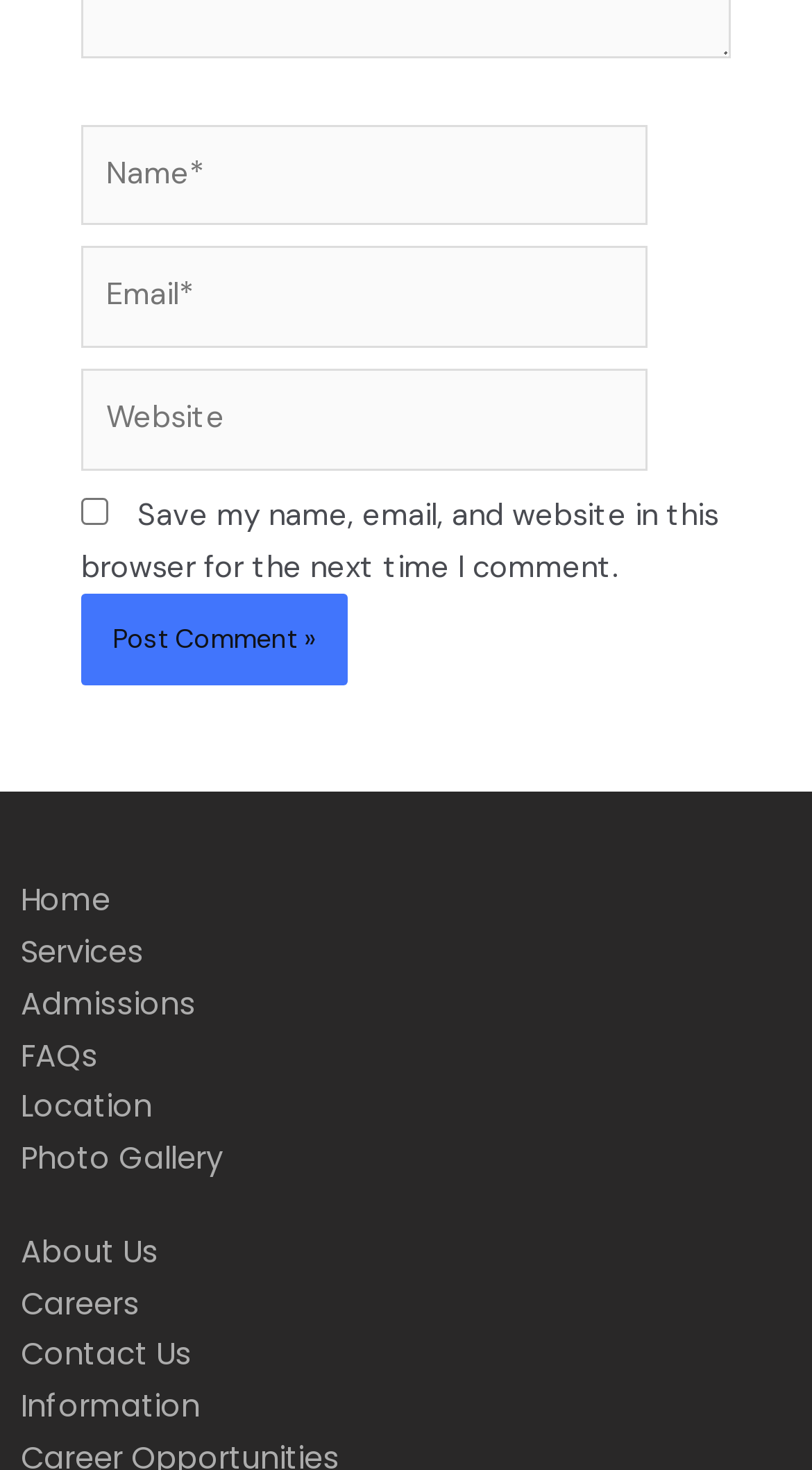What is the purpose of the checkbox?
From the image, respond using a single word or phrase.

Save comment info